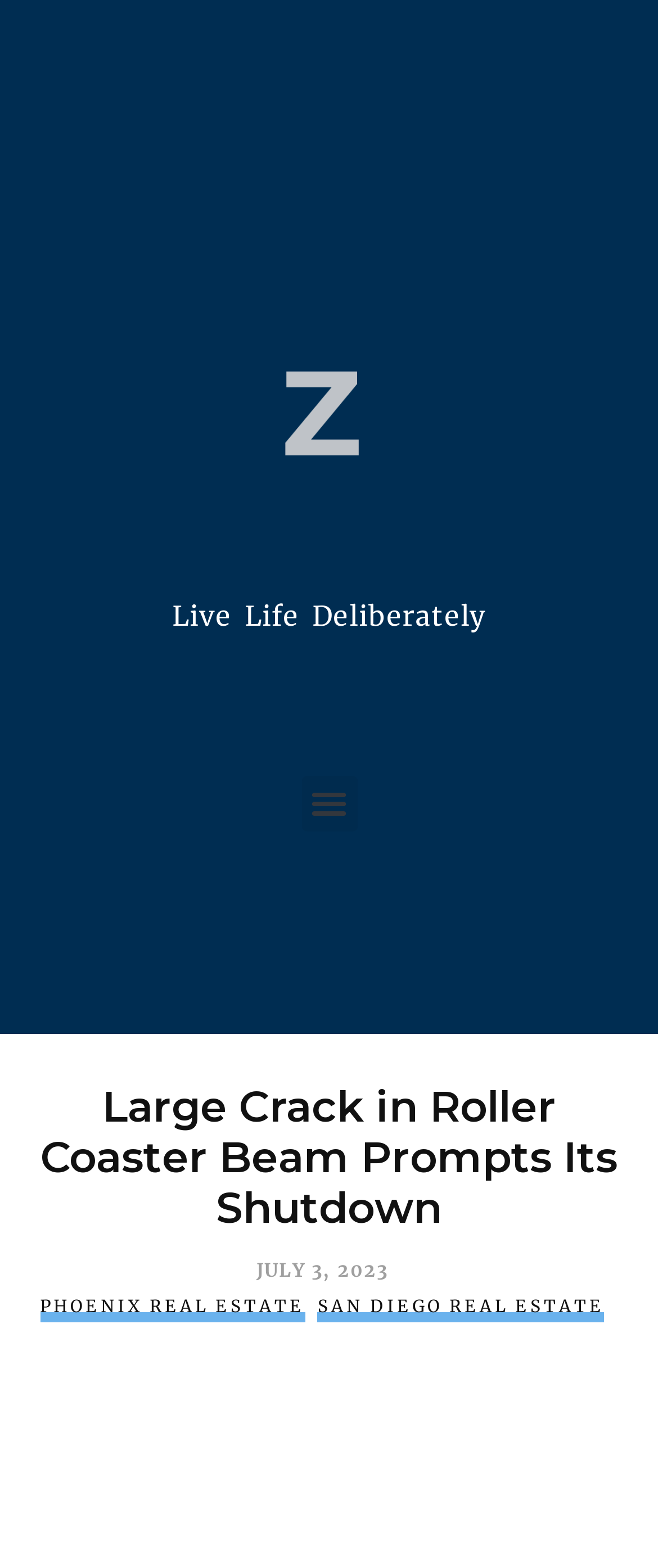How many real estate links are available?
Give a detailed and exhaustive answer to the question.

By examining the links under the header 'Large Crack in Roller Coaster Beam Prompts Its Shutdown', I found two real estate links: 'PHOENIX REAL ESTATE' and 'SAN DIEGO REAL ESTATE', which suggests that the website provides information on real estate in these two cities.